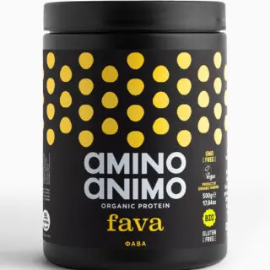How much does the jar contain?
Carefully analyze the image and provide a detailed answer to the question.

The packaging of the product explicitly states that the jar contains 500 grams of the organic fava protein.